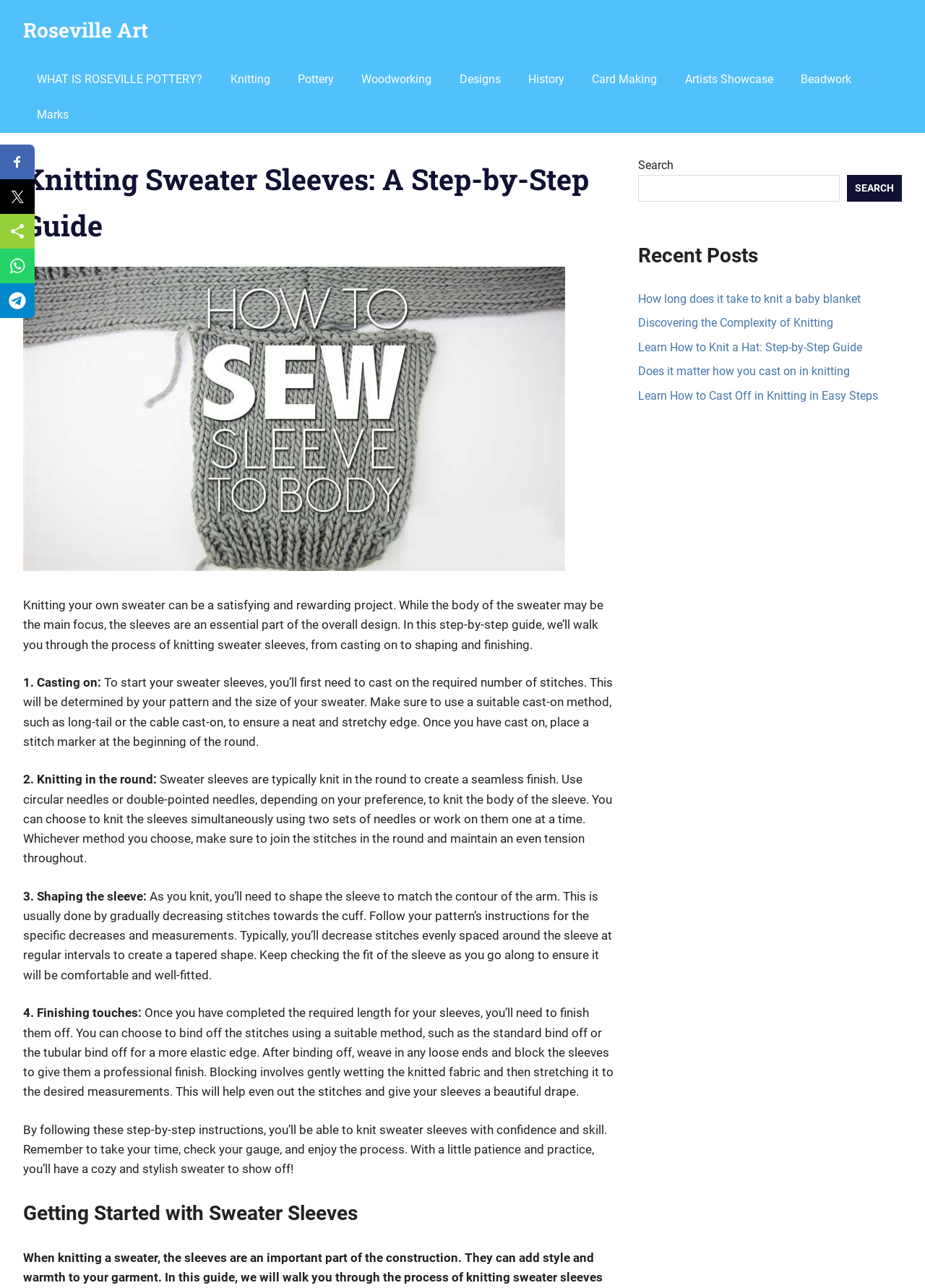Please find the bounding box coordinates of the clickable region needed to complete the following instruction: "Click on the 'Knitting' link in the primary menu". The bounding box coordinates must consist of four float numbers between 0 and 1, i.e., [left, top, right, bottom].

[0.234, 0.048, 0.307, 0.075]